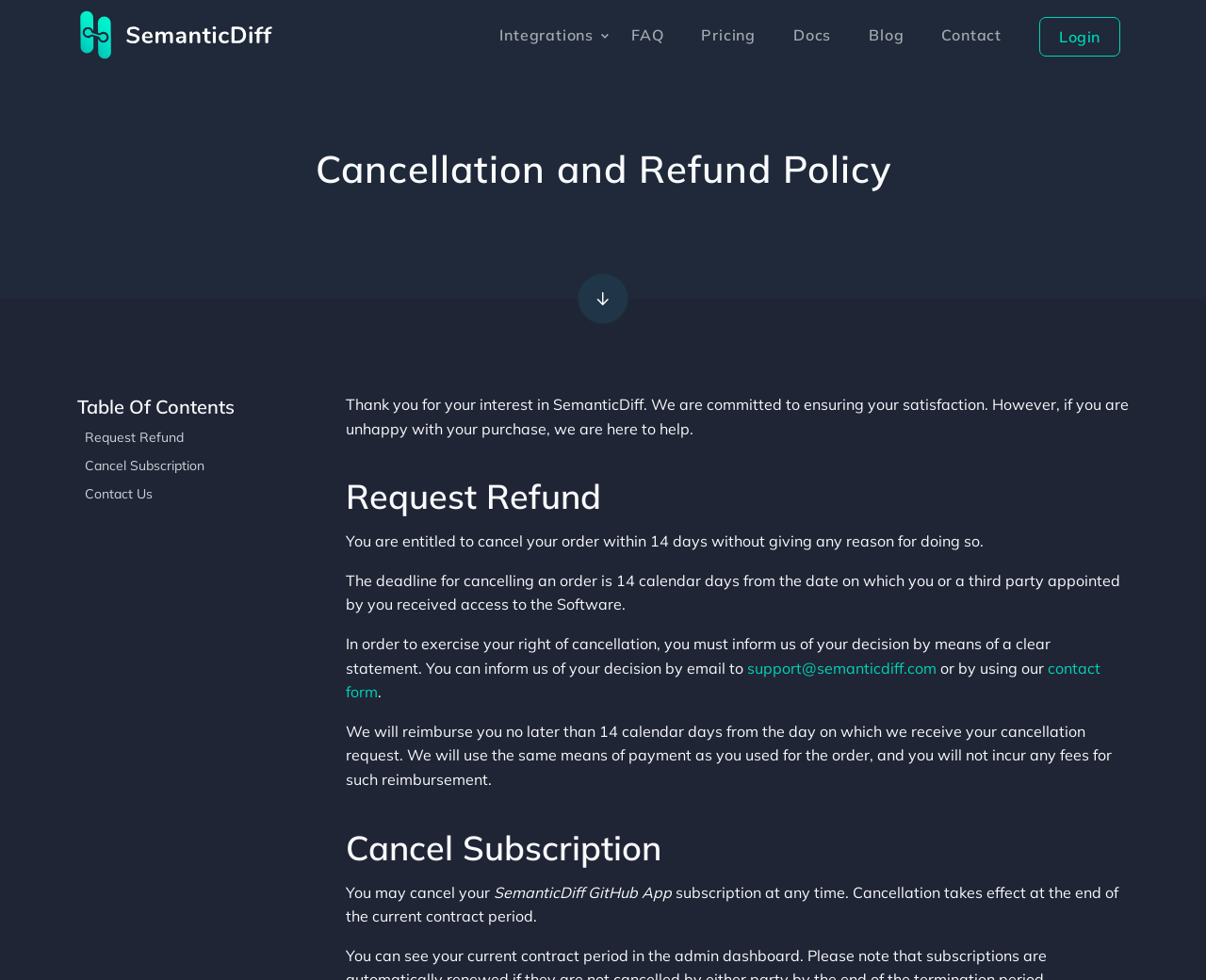Kindly determine the bounding box coordinates for the clickable area to achieve the given instruction: "Request Refund".

[0.07, 0.438, 0.24, 0.455]